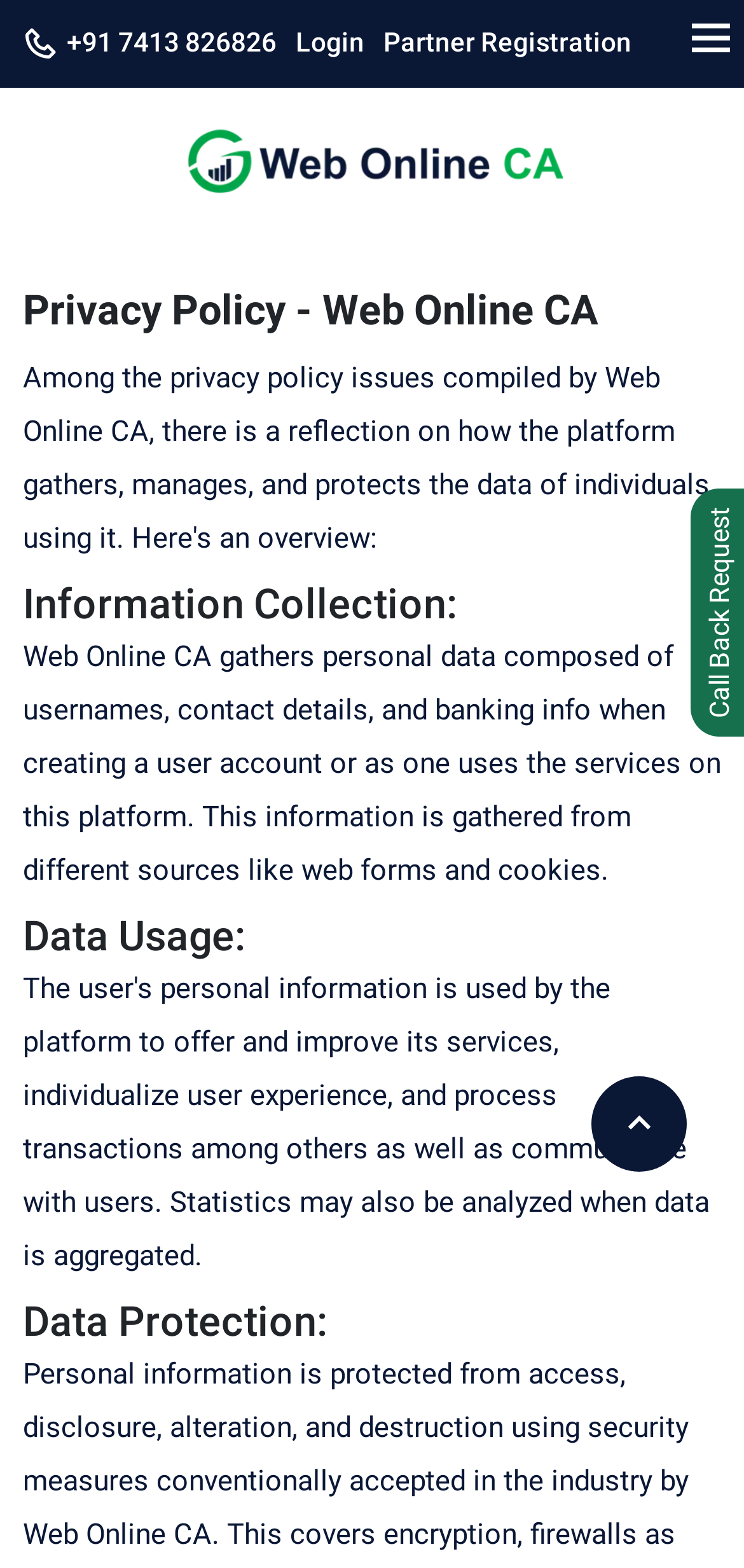From the webpage screenshot, identify the region described by Partner Registration. Provide the bounding box coordinates as (top-left x, top-left y, bottom-right x, bottom-right y), with each value being a floating point number between 0 and 1.

[0.515, 0.017, 0.849, 0.037]